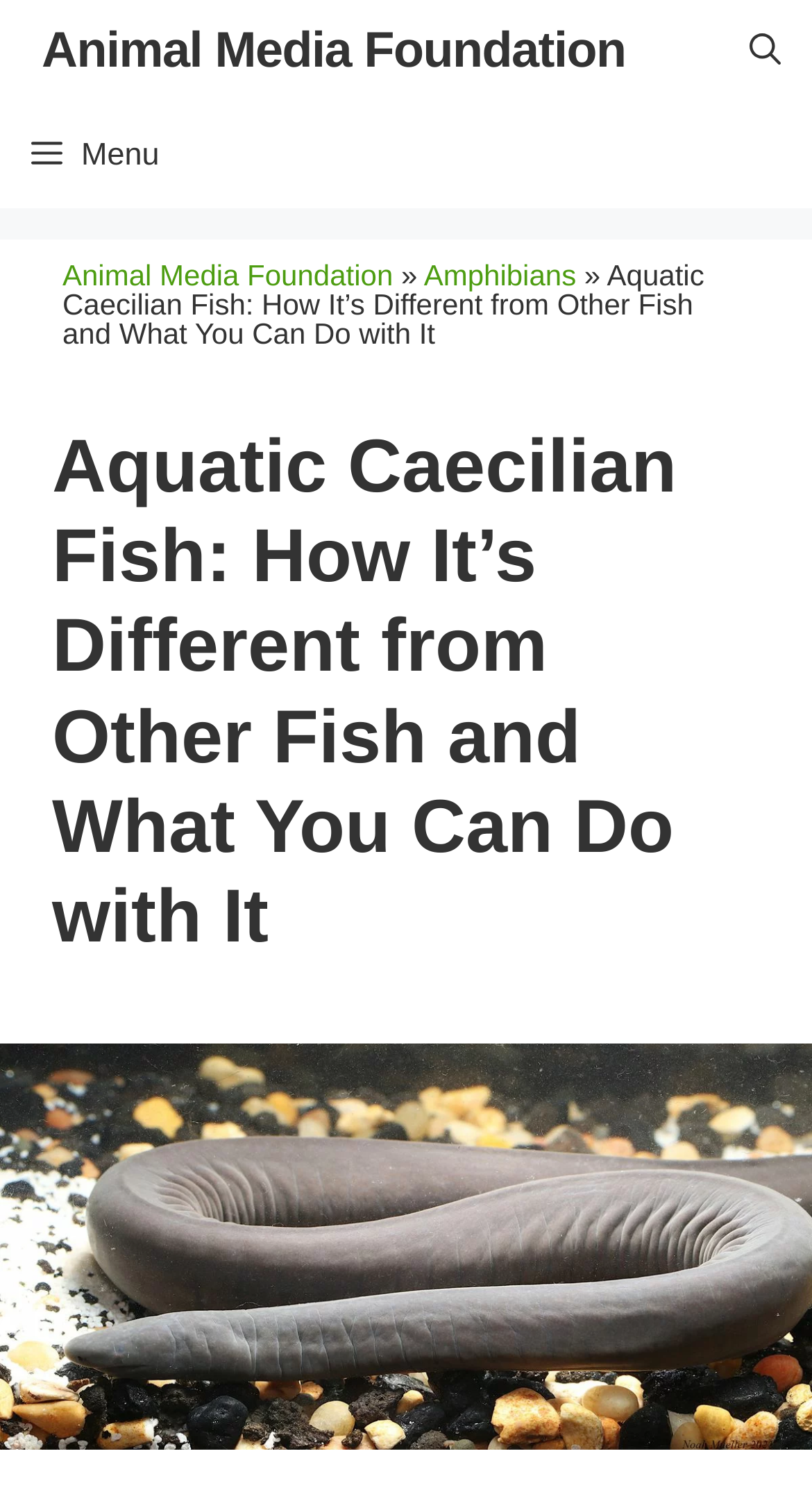Identify and provide the text of the main header on the webpage.

Aquatic Caecilian Fish: How It’s Different from Other Fish and What You Can Do with It